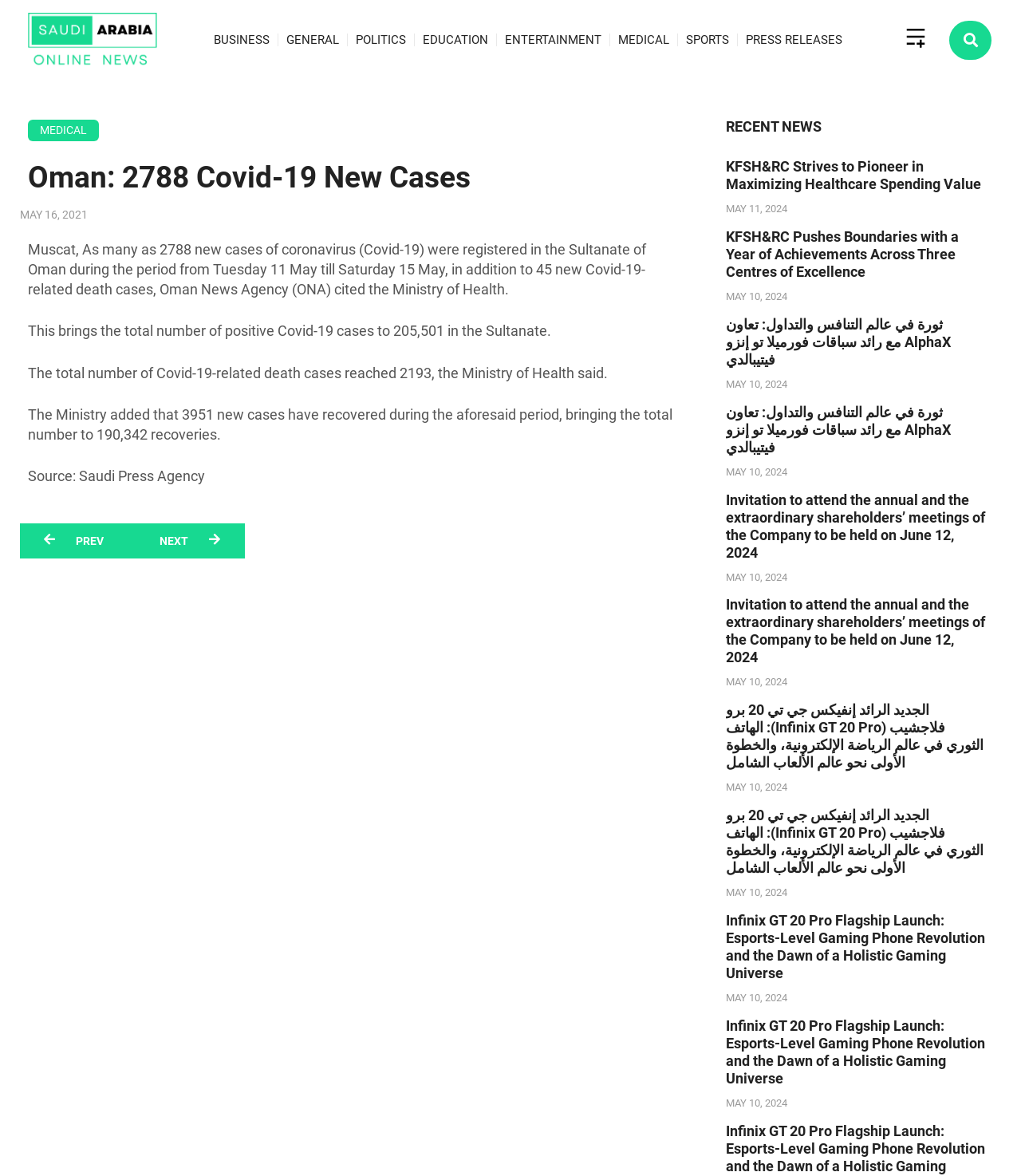Indicate the bounding box coordinates of the clickable region to achieve the following instruction: "Search for something."

[0.936, 0.023, 0.965, 0.045]